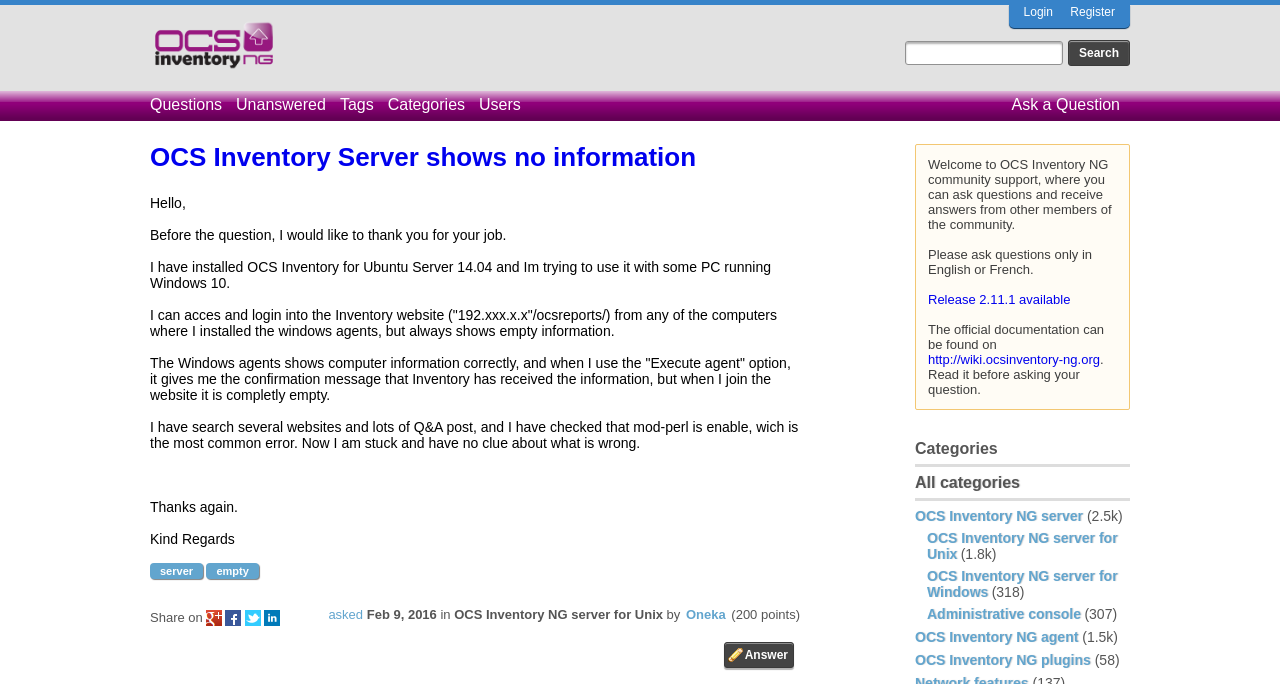Please find the bounding box coordinates of the element's region to be clicked to carry out this instruction: "Read the official documentation".

[0.725, 0.515, 0.859, 0.537]